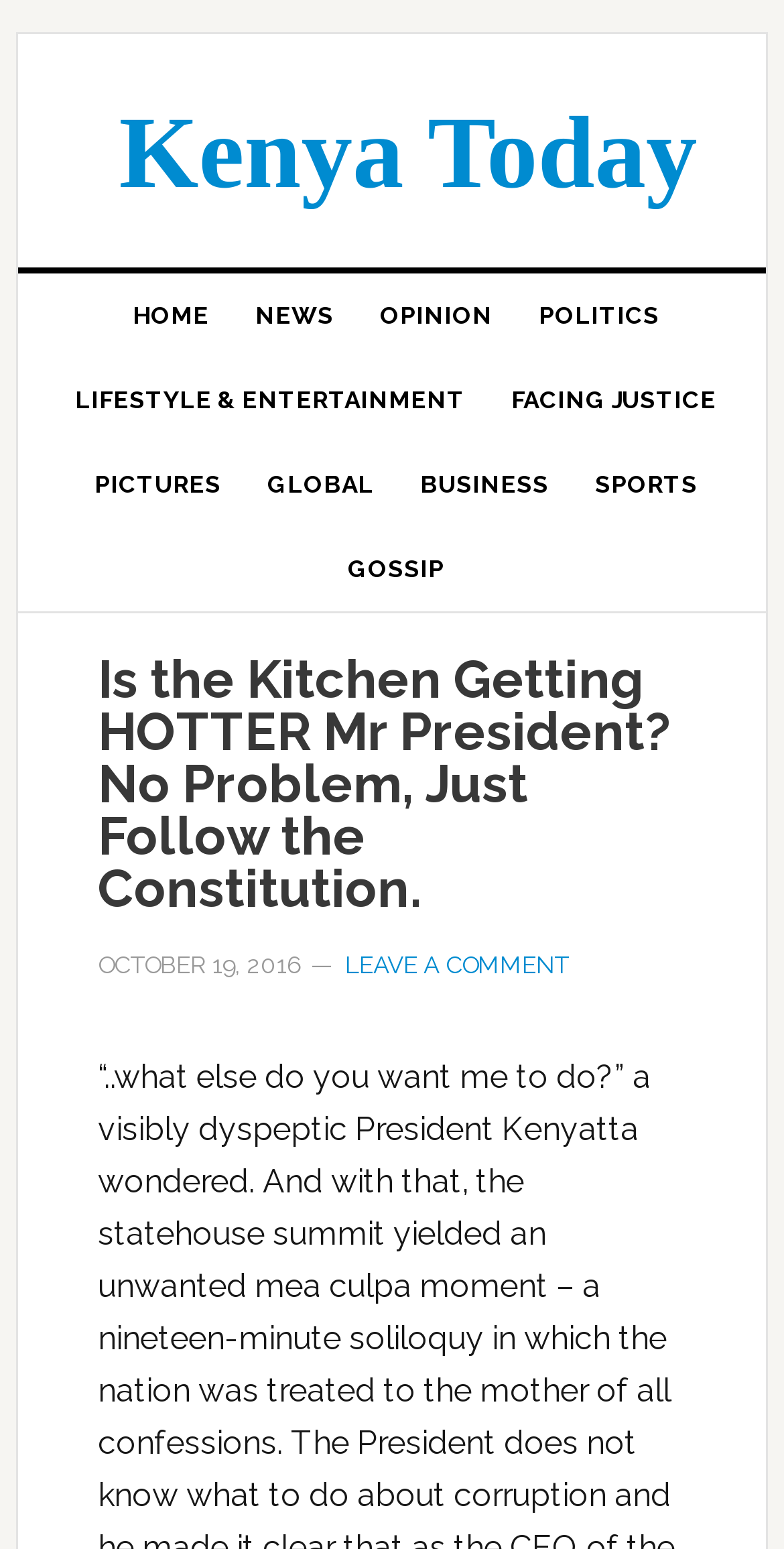What can users do at the end of the article?
Can you give a detailed and elaborate answer to the question?

I found the answer by looking at the link at the end of the article, which says 'LEAVE A COMMENT', indicating that users can leave a comment on the article.